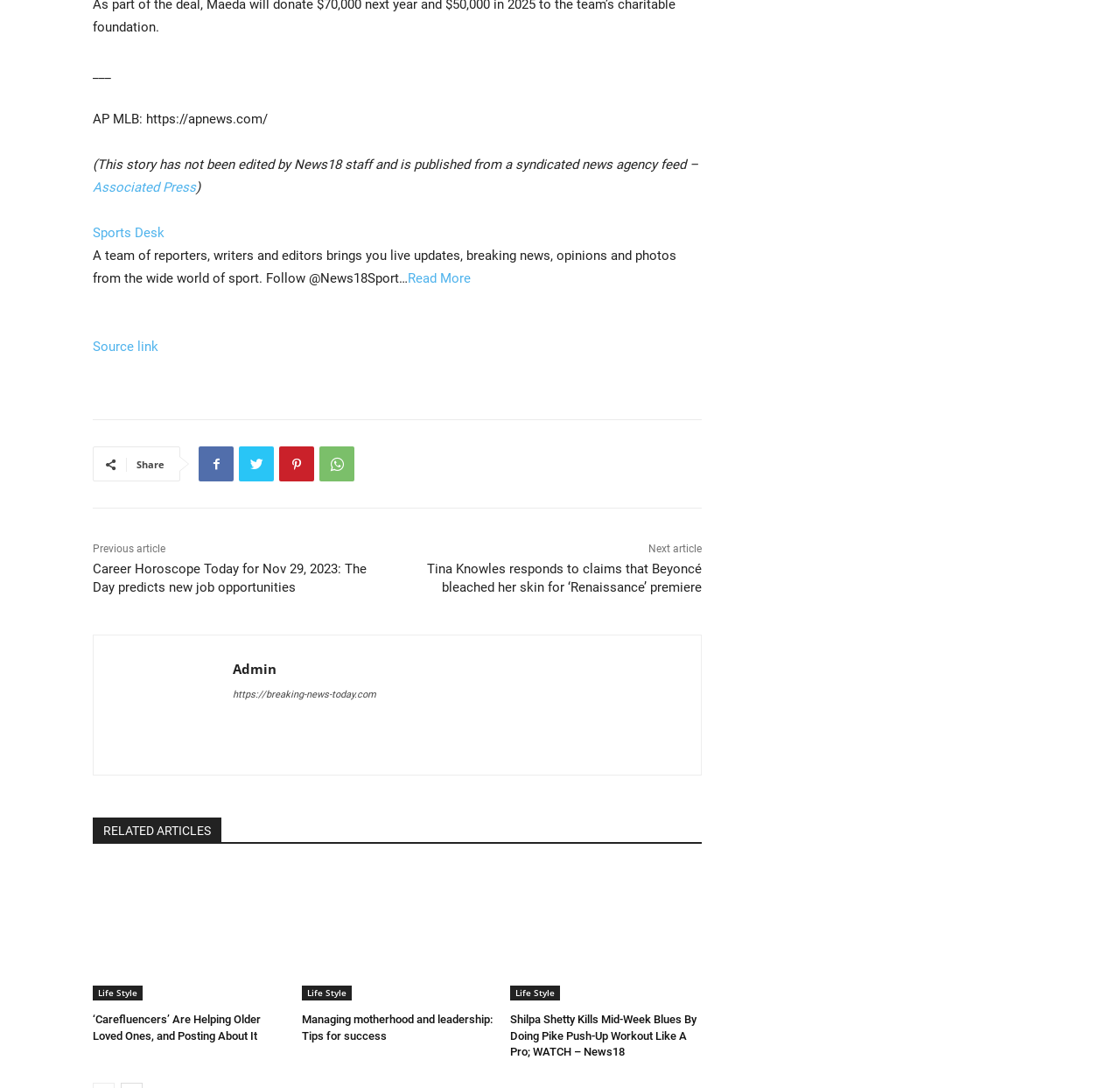What is the category of the article 'Career Horoscope Today for Nov 29, 2023: The Day predicts new job opportunities'?
Based on the screenshot, respond with a single word or phrase.

Life Style